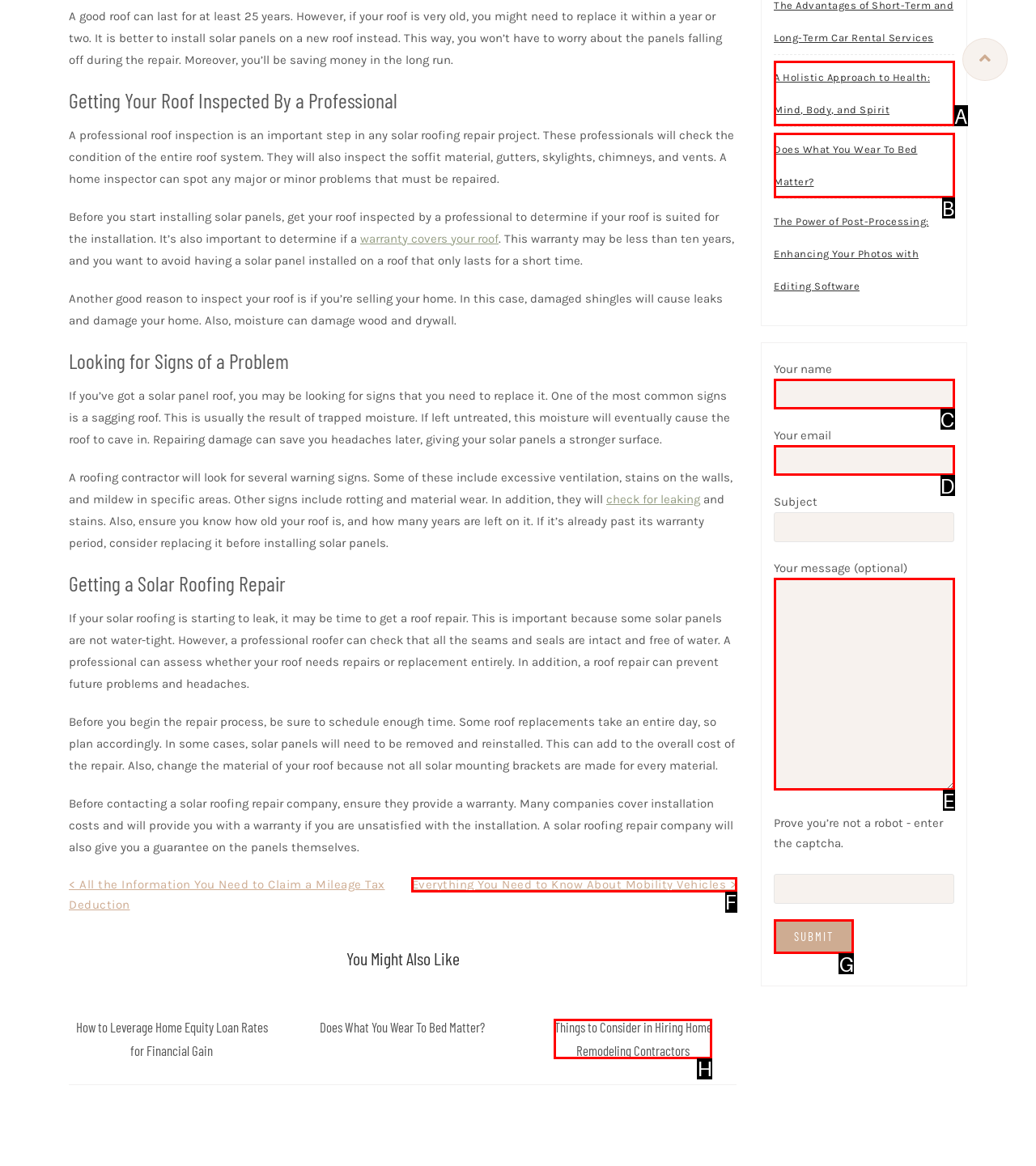Select the appropriate HTML element to click on to finish the task: Submit the contact form.
Answer with the letter corresponding to the selected option.

G